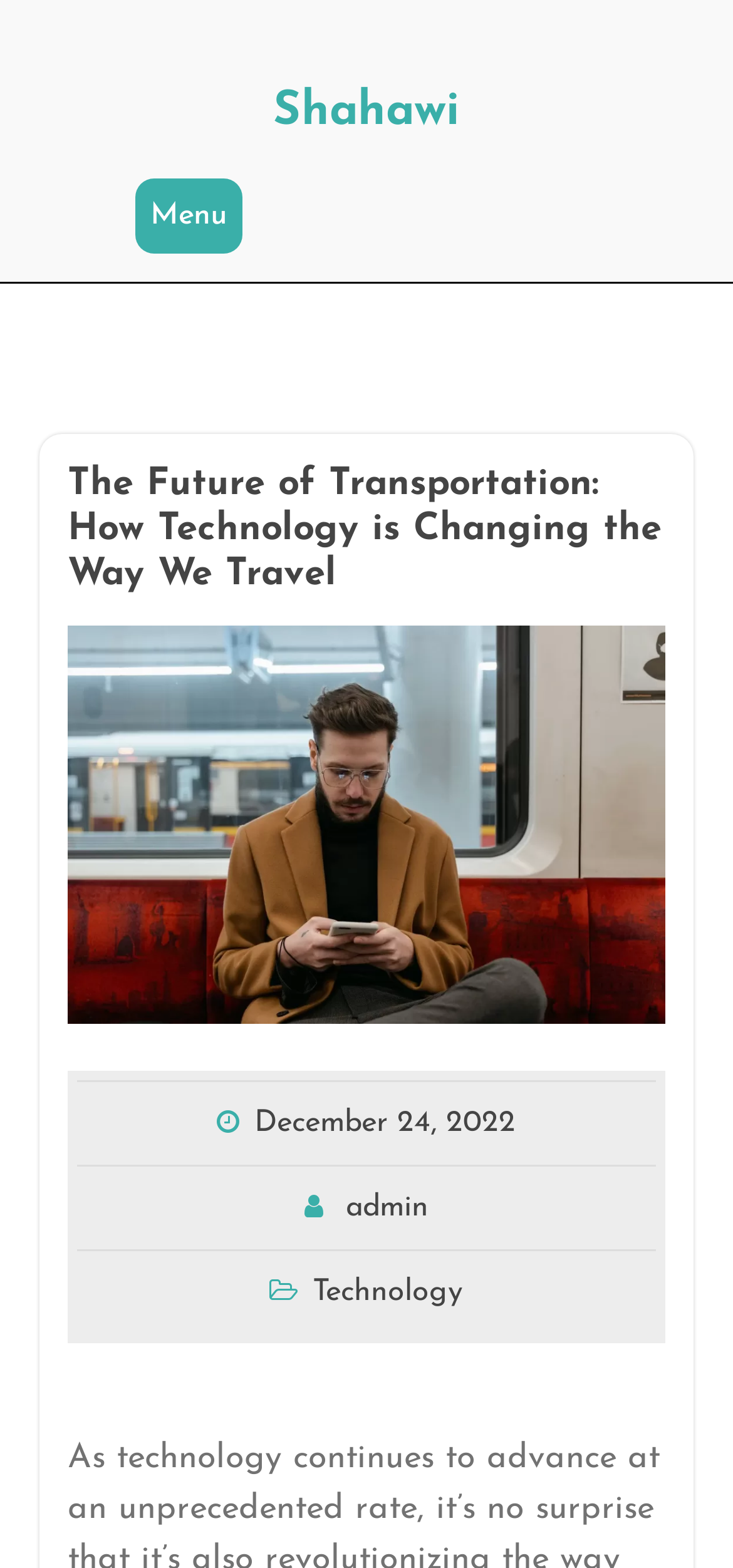Answer this question in one word or a short phrase: Is there a menu button on the webpage?

Yes